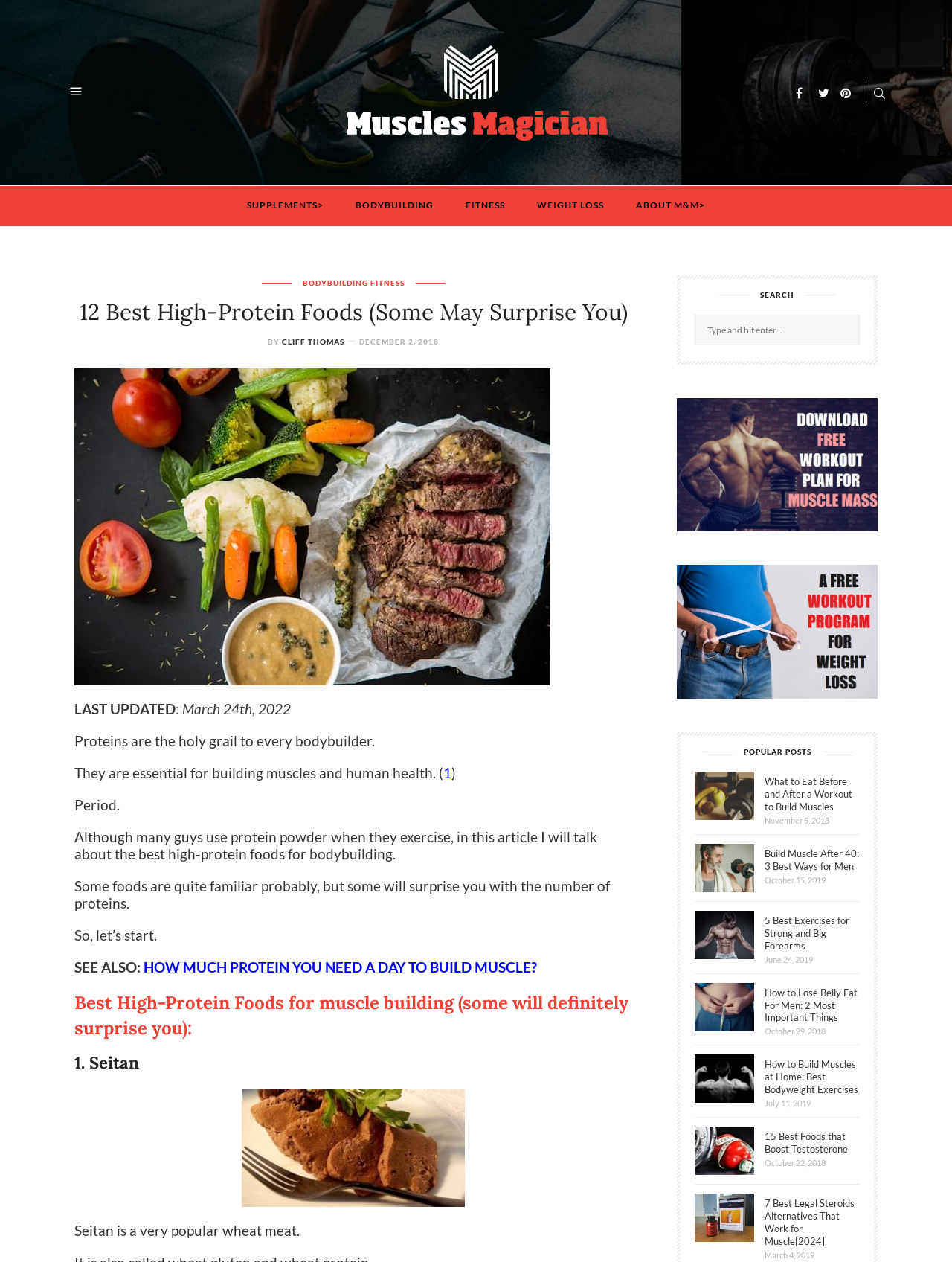Please identify the bounding box coordinates of the element I should click to complete this instruction: 'Click on the link to learn about the best high-protein foods for bodybuilding'. The coordinates should be given as four float numbers between 0 and 1, like this: [left, top, right, bottom].

[0.078, 0.785, 0.664, 0.824]